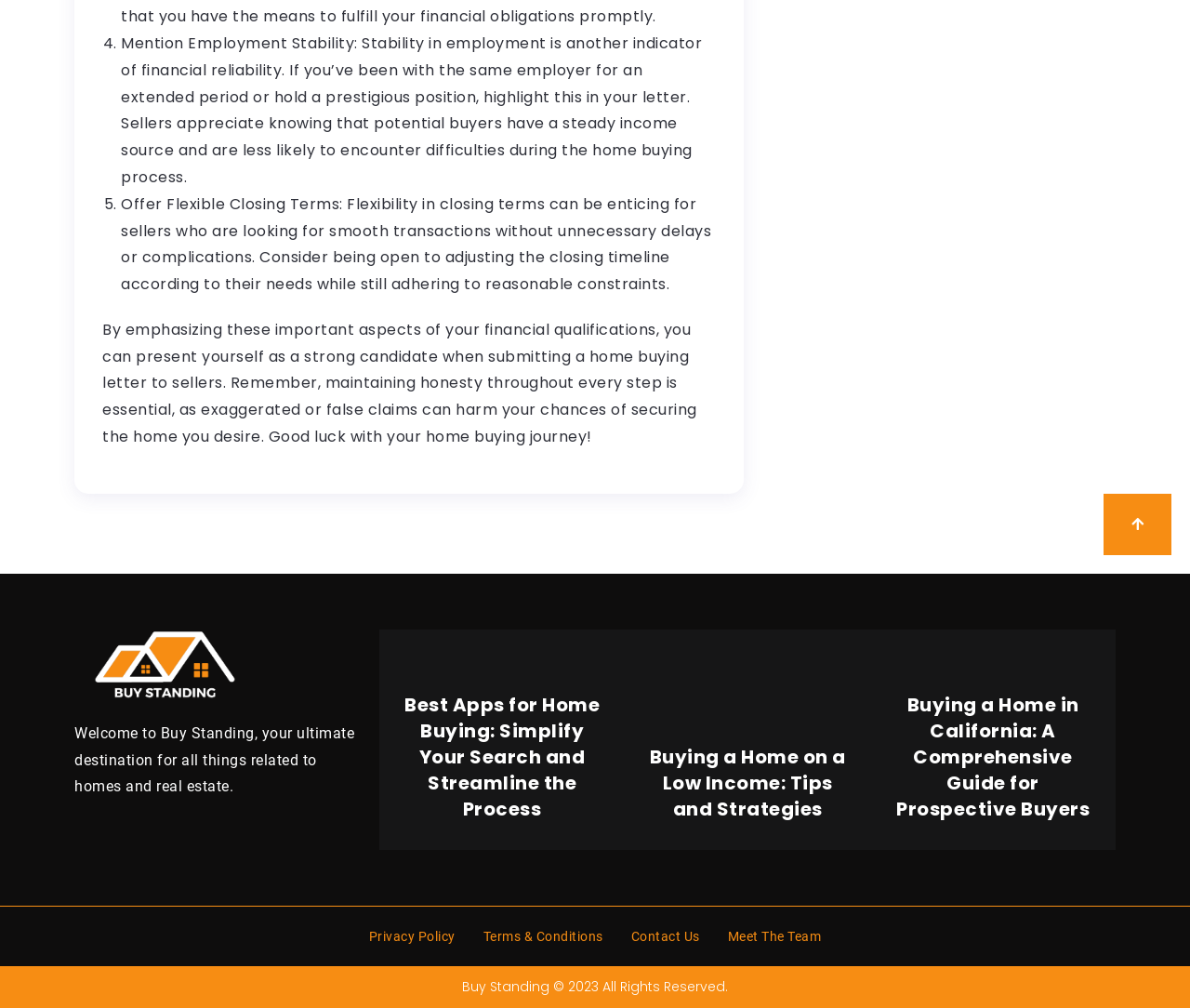Review the image closely and give a comprehensive answer to the question: What is the topic of the first article?

I looked at the content of the first article and found that it discusses tips for writing a home buying letter to sellers. The topic of the article is related to home buying.